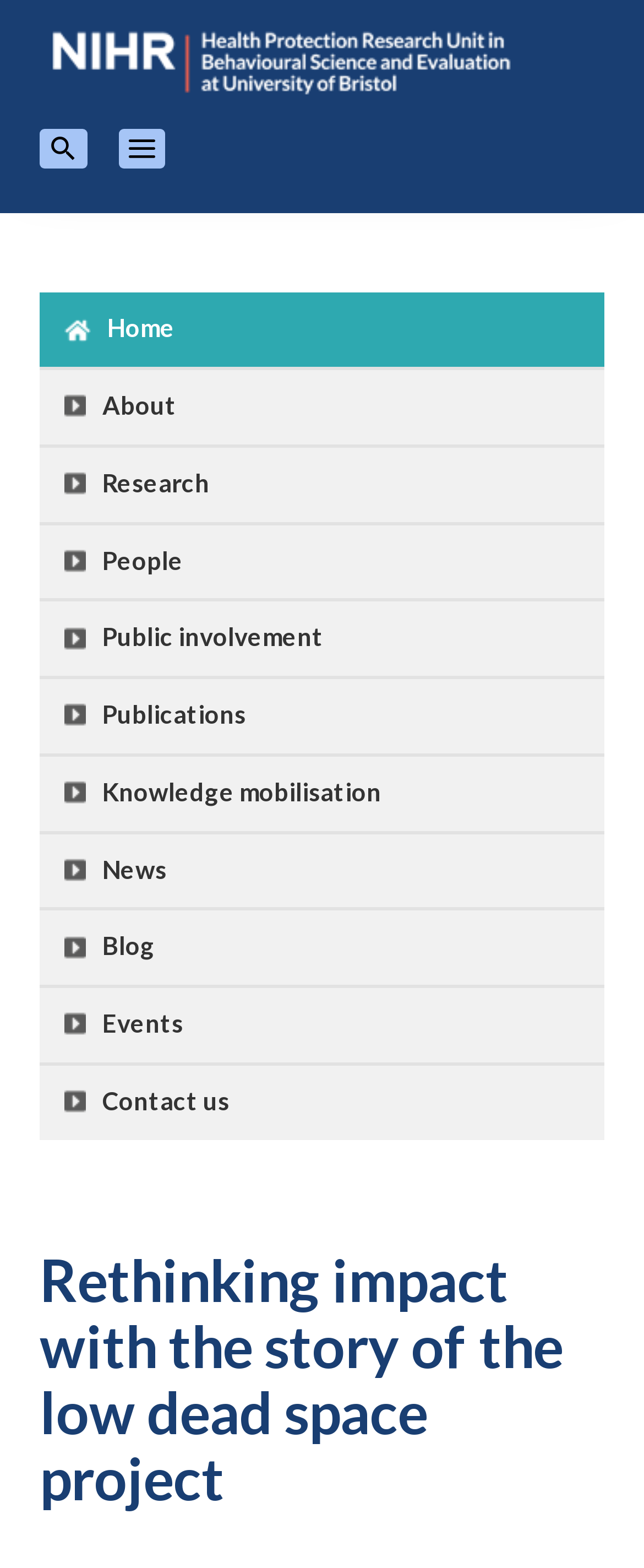Locate the bounding box coordinates of the clickable part needed for the task: "contact us".

[0.159, 0.692, 0.356, 0.711]